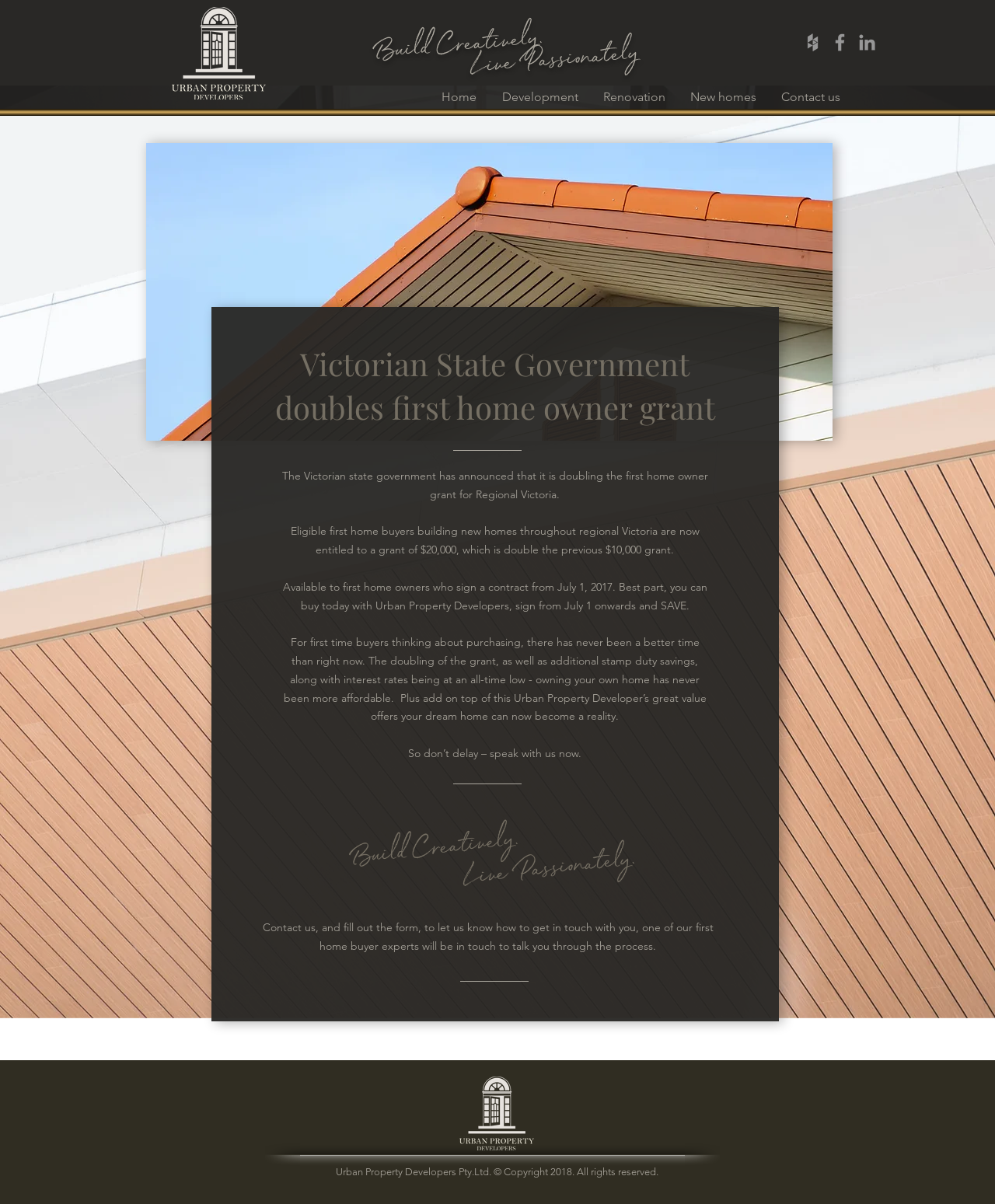Find the bounding box coordinates of the element to click in order to complete this instruction: "Contact us through the form". The bounding box coordinates must be four float numbers between 0 and 1, denoted as [left, top, right, bottom].

[0.264, 0.764, 0.717, 0.791]